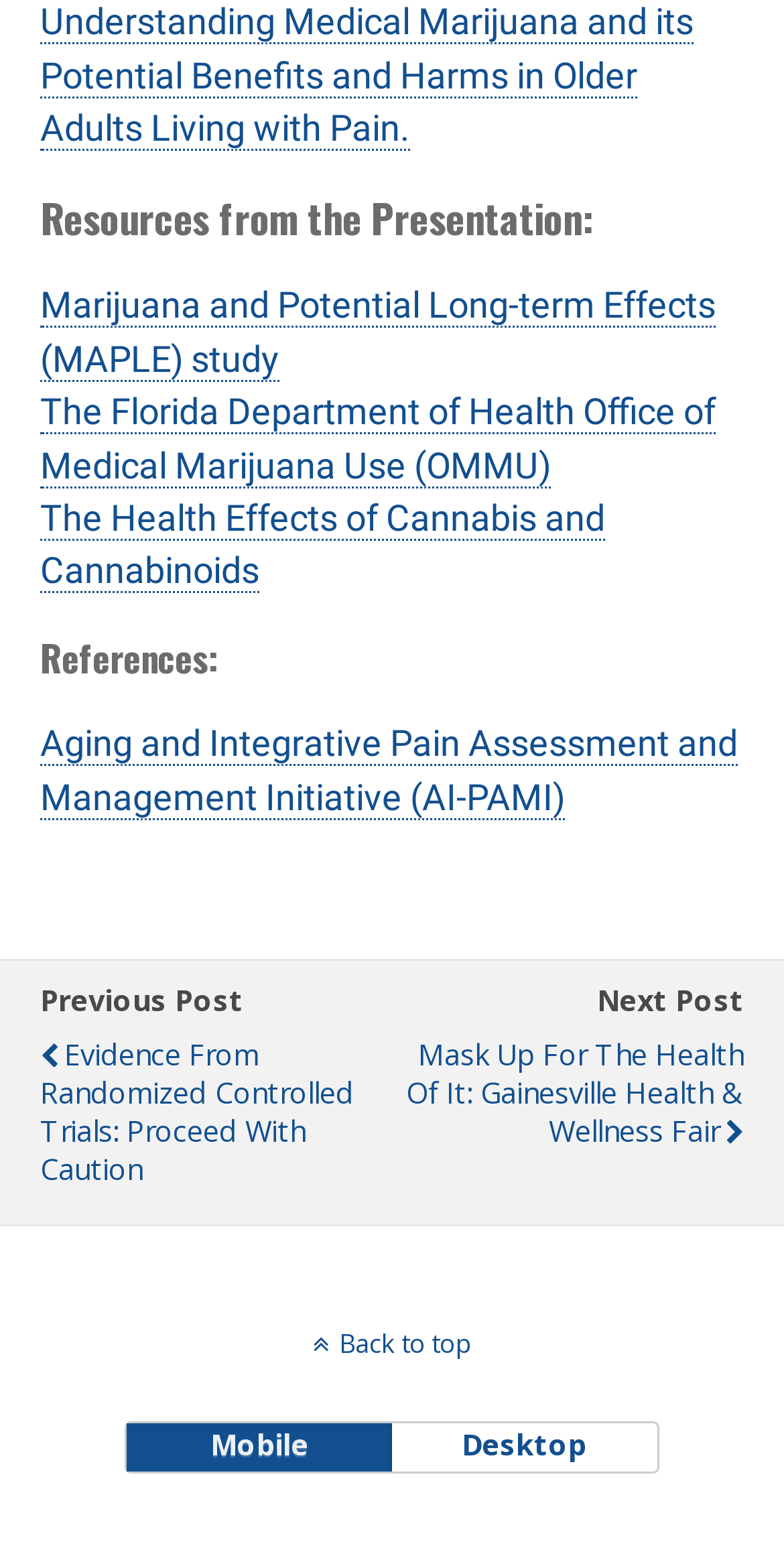Kindly determine the bounding box coordinates for the clickable area to achieve the given instruction: "Read the Health Effects of Cannabis and Cannabinoids".

[0.051, 0.317, 0.772, 0.38]